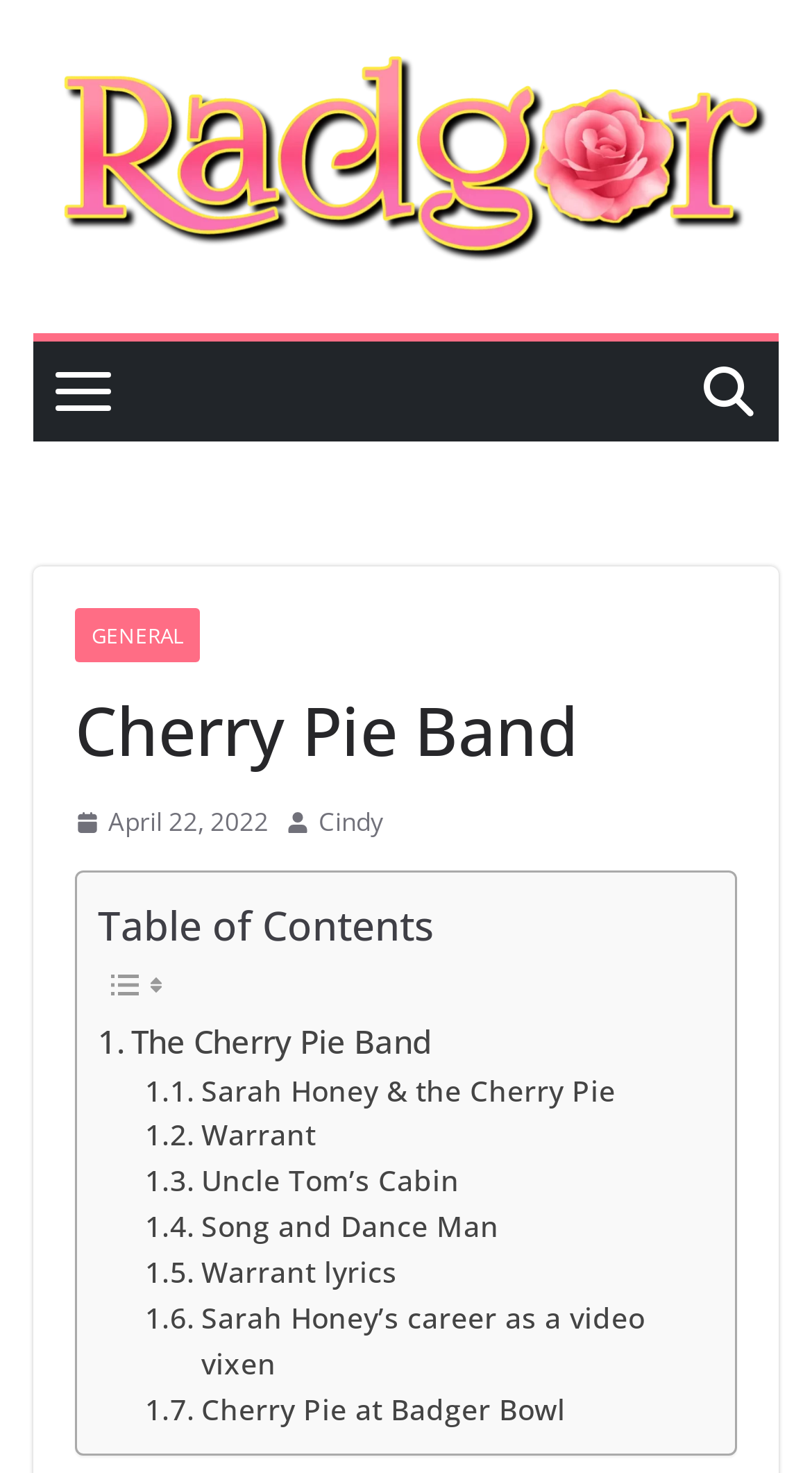Please specify the bounding box coordinates for the clickable region that will help you carry out the instruction: "Visit the Cindy page".

[0.392, 0.543, 0.472, 0.573]